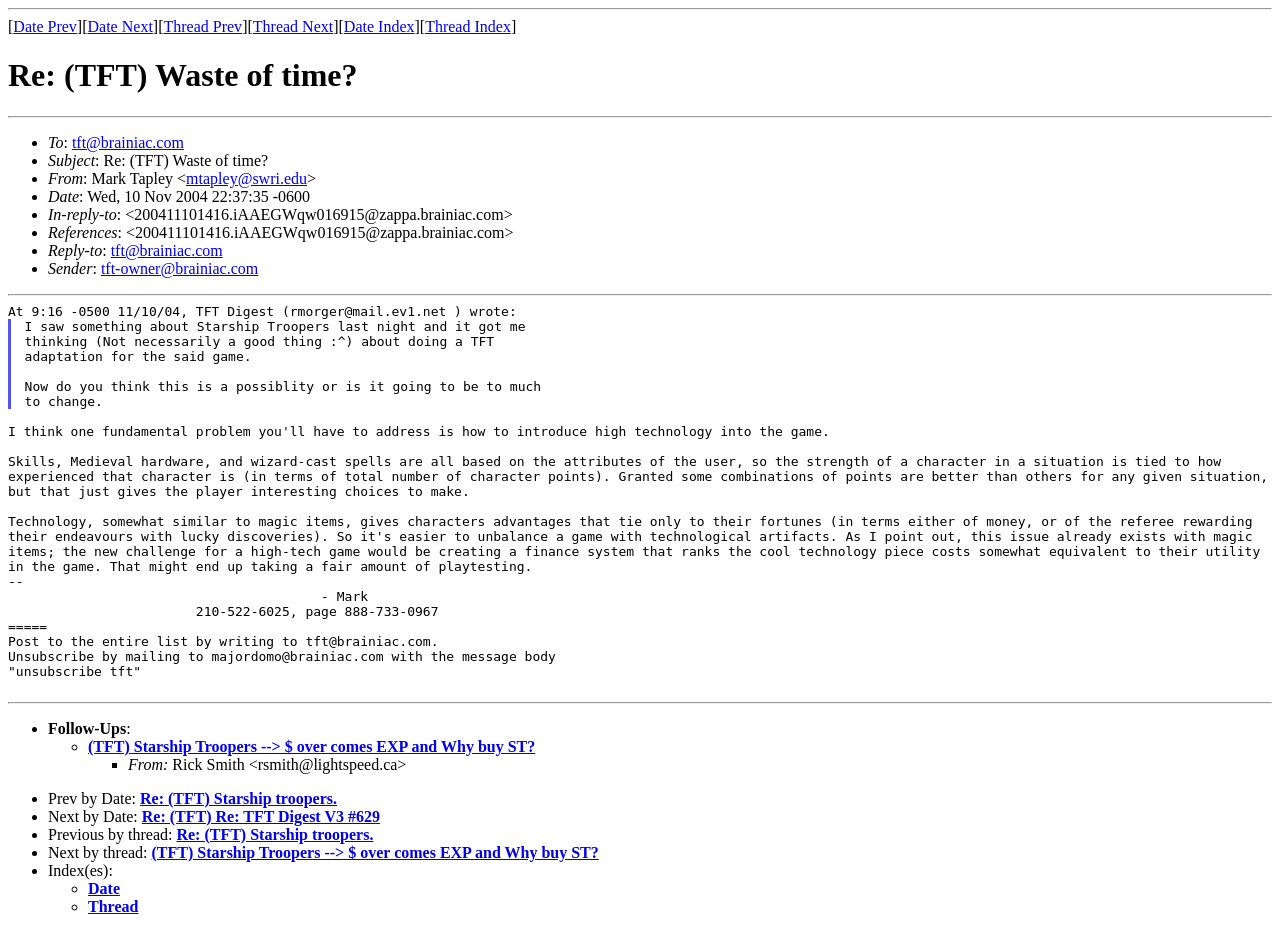Show the bounding box coordinates of the element that should be clicked to complete the task: "View the 'Date Index'".

[0.269, 0.019, 0.324, 0.037]